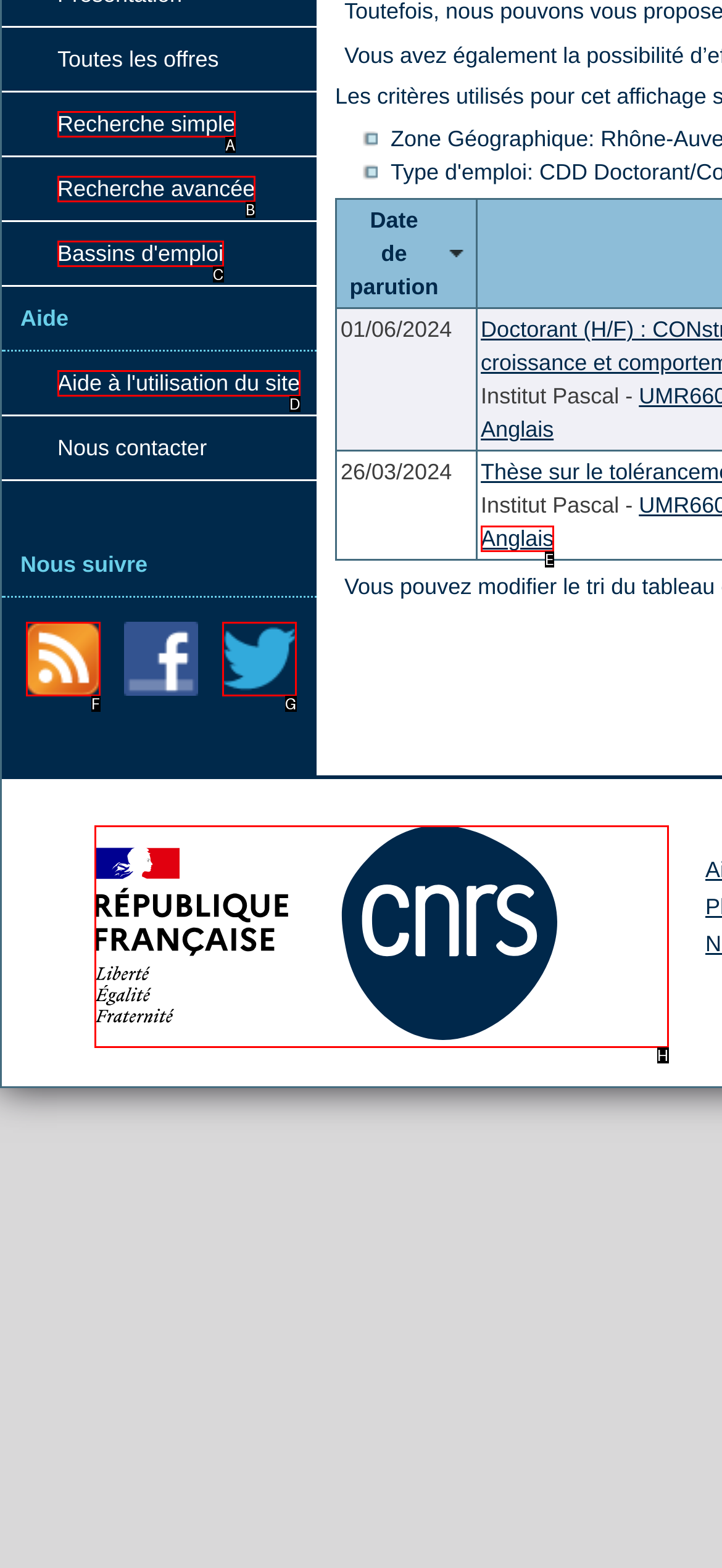Pick the HTML element that corresponds to the description: Flux RSS des offres
Answer with the letter of the correct option from the given choices directly.

F